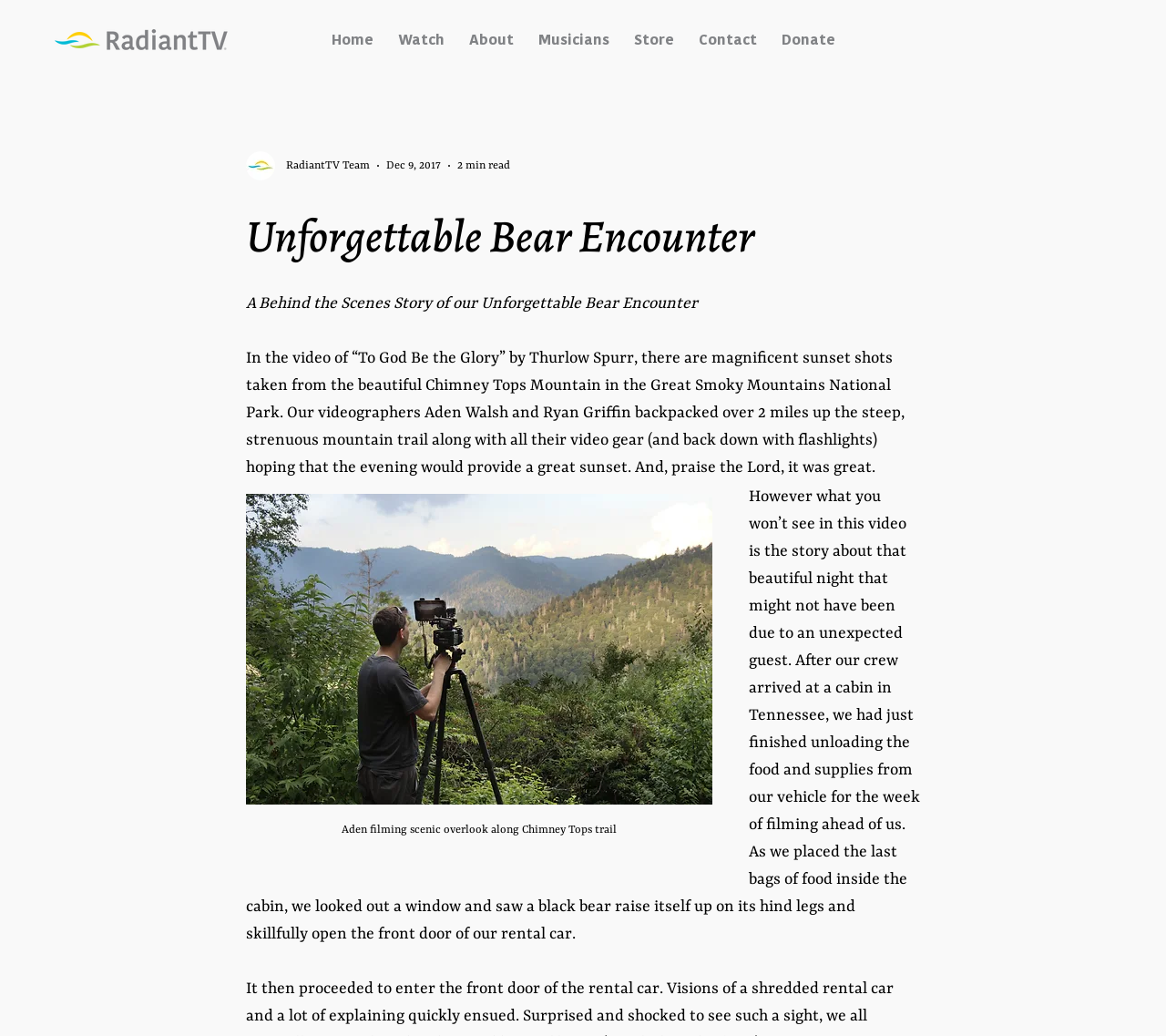Please specify the bounding box coordinates of the area that should be clicked to accomplish the following instruction: "Go to the Home page". The coordinates should consist of four float numbers between 0 and 1, i.e., [left, top, right, bottom].

[0.273, 0.017, 0.33, 0.061]